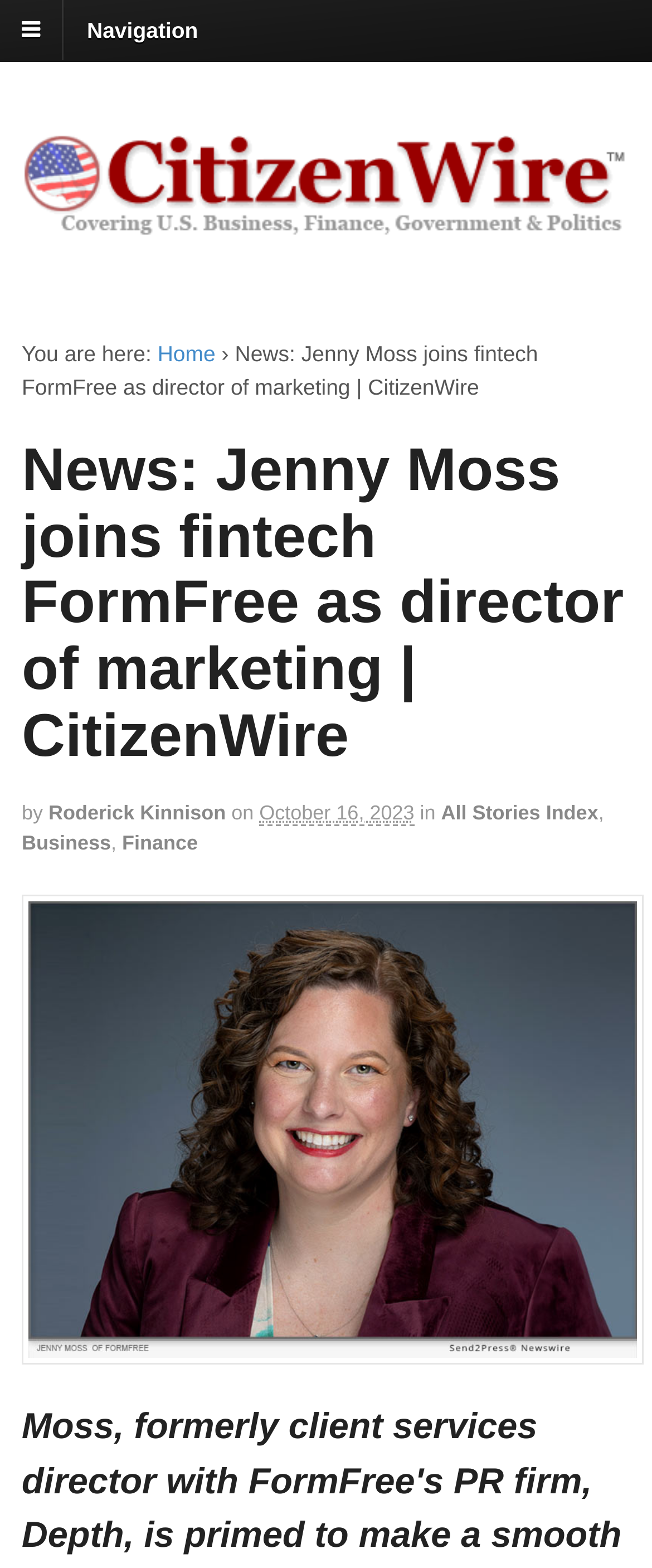Generate a thorough caption detailing the webpage content.

The webpage appears to be a news article page. At the top, there is a navigation section with a heading "Navigation" and a link to "Navigation". Below this, there is a link to "CitizenWire" accompanied by an image of the same name. 

To the right of the "CitizenWire" link, there is a breadcrumb trail indicating the current page's location, starting with "You are here:" followed by links to "Home" and the current page's title "News: Jenny Moss joins fintech FormFree as director of marketing | CitizenWire". 

Below the breadcrumb trail, there is a large heading that repeats the title of the news article. Underneath this heading, there is a byline indicating the author "Roderick Kinnison" and a timestamp "October 16, 2023". 

On the same line as the byline and timestamp, there are links to "All Stories Index" and two categories "Business" and "Finance". 

The main content of the news article is accompanied by a large image of Jenny Moss, which takes up most of the page's width. The image is positioned below the article's metadata and above the main article text, which is not explicitly described in the accessibility tree.